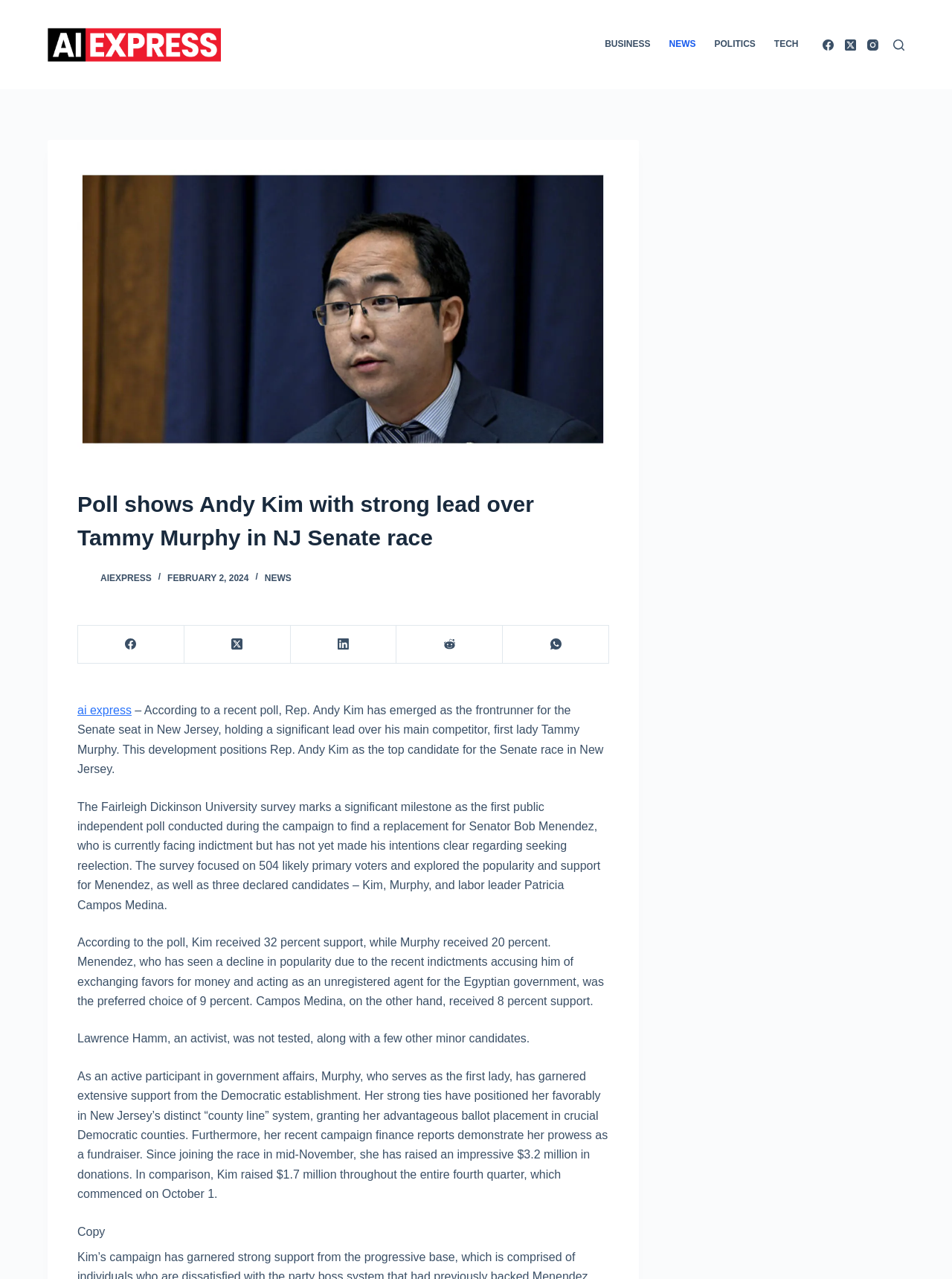Determine the bounding box coordinates of the clickable region to follow the instruction: "Go to the 'POLITICS' section".

[0.741, 0.0, 0.803, 0.07]